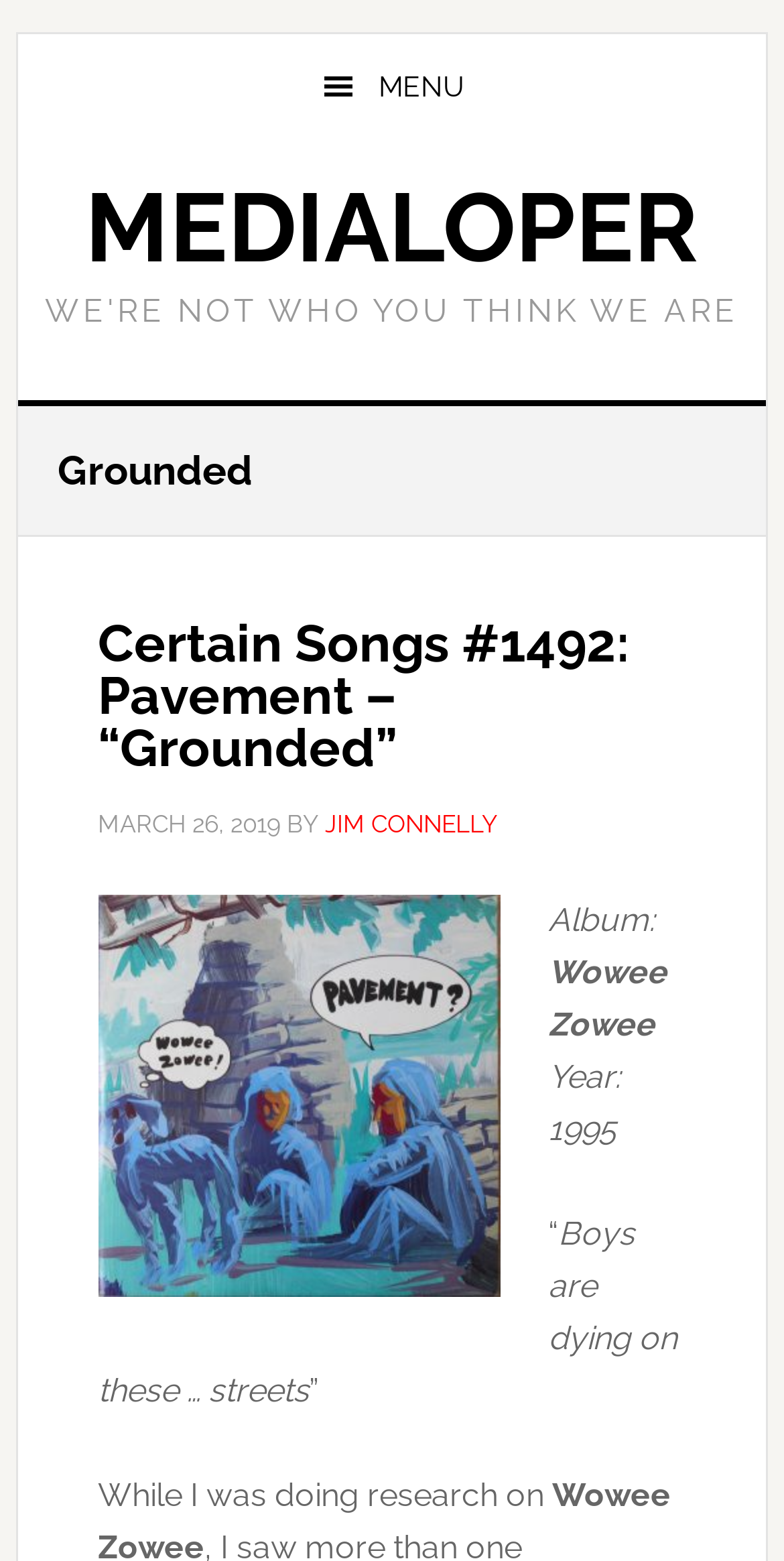Generate a comprehensive description of the contents of the webpage.

The webpage is titled "Grounded Archives - Medialoper" and appears to be a blog post or article about a song. At the top left corner, there are two links, "Skip to main content" and "Skip to primary sidebar", which are likely accessibility features. Next to these links, there is a button with a menu icon, which is not currently pressed or expanded.

Below the menu button, there is a large link with the text "MEDIALOPER", which spans most of the width of the page. Underneath this link, there is a heading that reads "Grounded", which is followed by a subheading that reads "Certain Songs #1492: Pavement – “Grounded”". This subheading is a link and is accompanied by a timestamp that reads "MARCH 26, 2019".

The article's author, "JIM CONNELLY", is credited below the timestamp. The article's content is organized into sections, with labels such as "Album:", "Year:", and a quote from the song "Boys are dying on these … streets". The quote is followed by a brief paragraph of text that starts with "While I was doing research on".

There are no images on the page, and the layout is primarily composed of text elements, with a focus on the article's content.